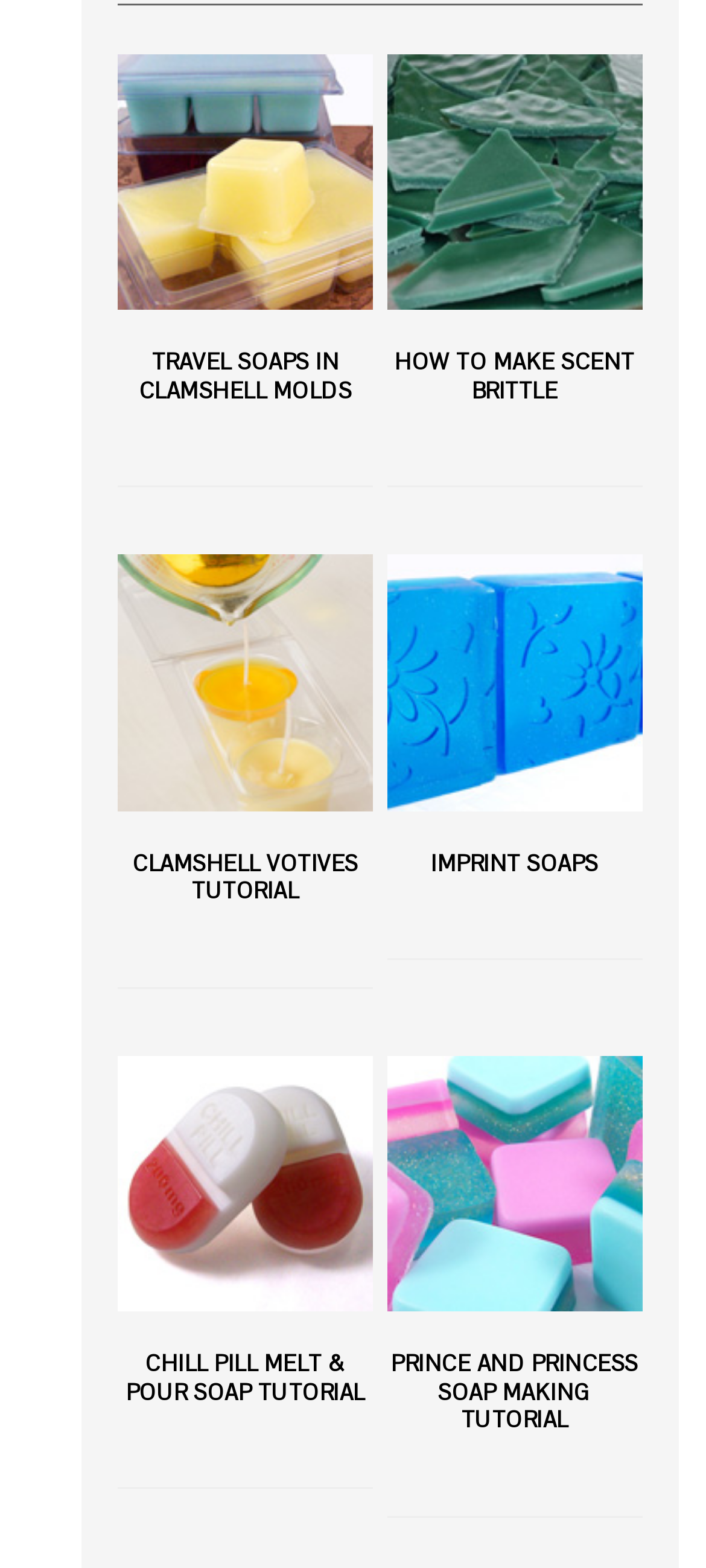Using the description: "Clamshell Votives Tutorial", identify the bounding box of the corresponding UI element in the screenshot.

[0.188, 0.541, 0.507, 0.578]